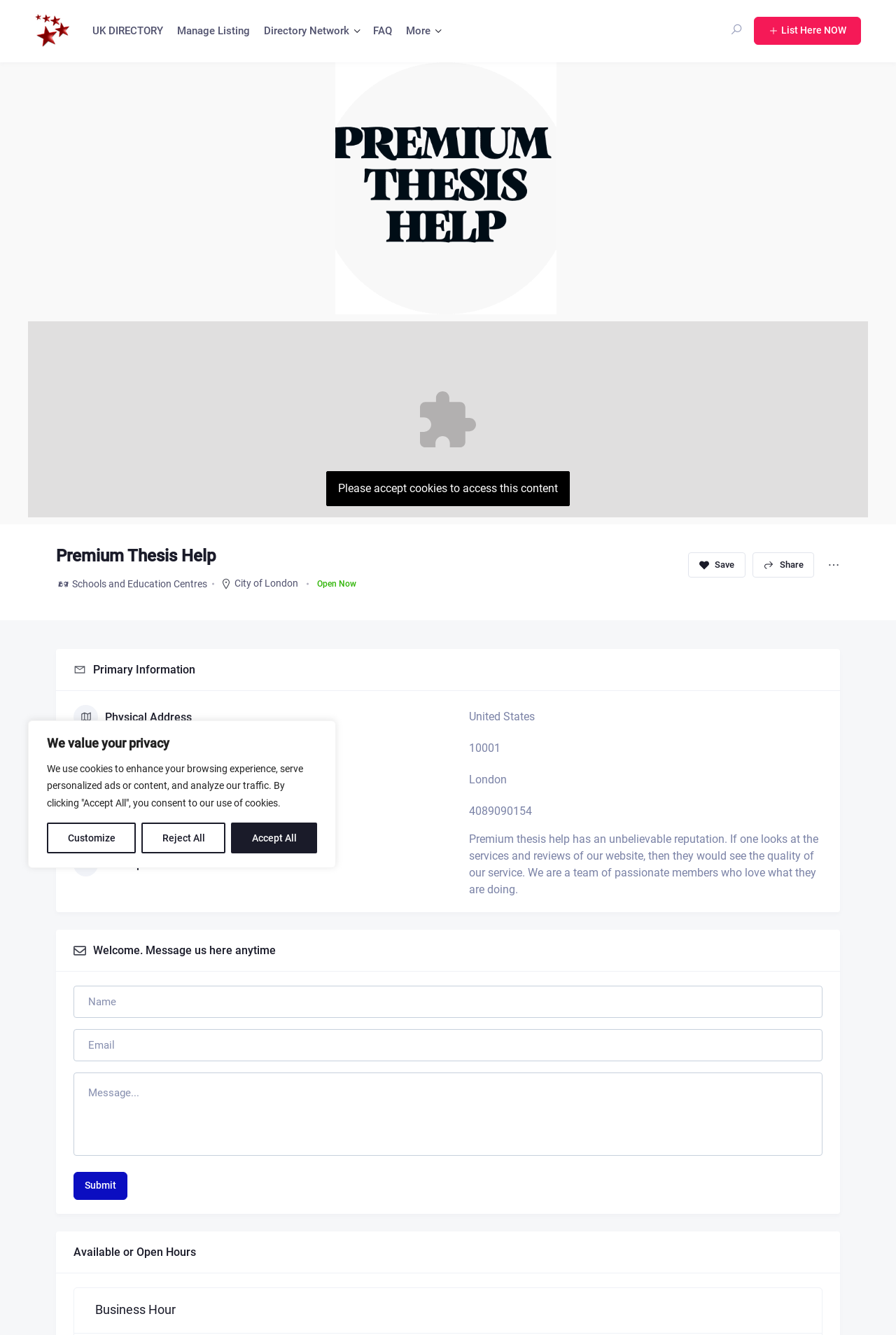Provide a single word or phrase answer to the question: 
What is the current status of the business?

Open Now